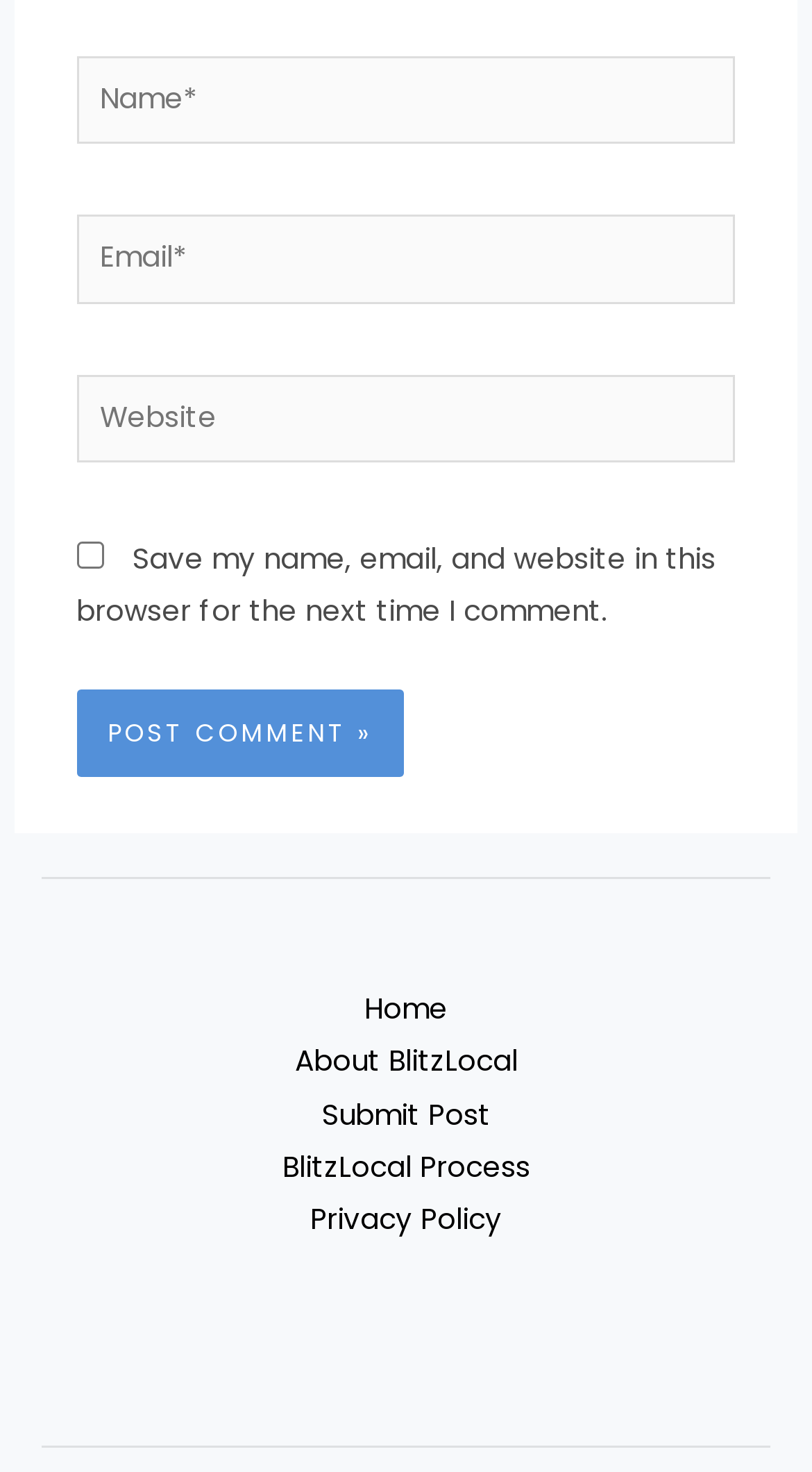Predict the bounding box of the UI element based on this description: "parent_node: Name* name="author" placeholder="Name*"".

[0.094, 0.038, 0.906, 0.098]